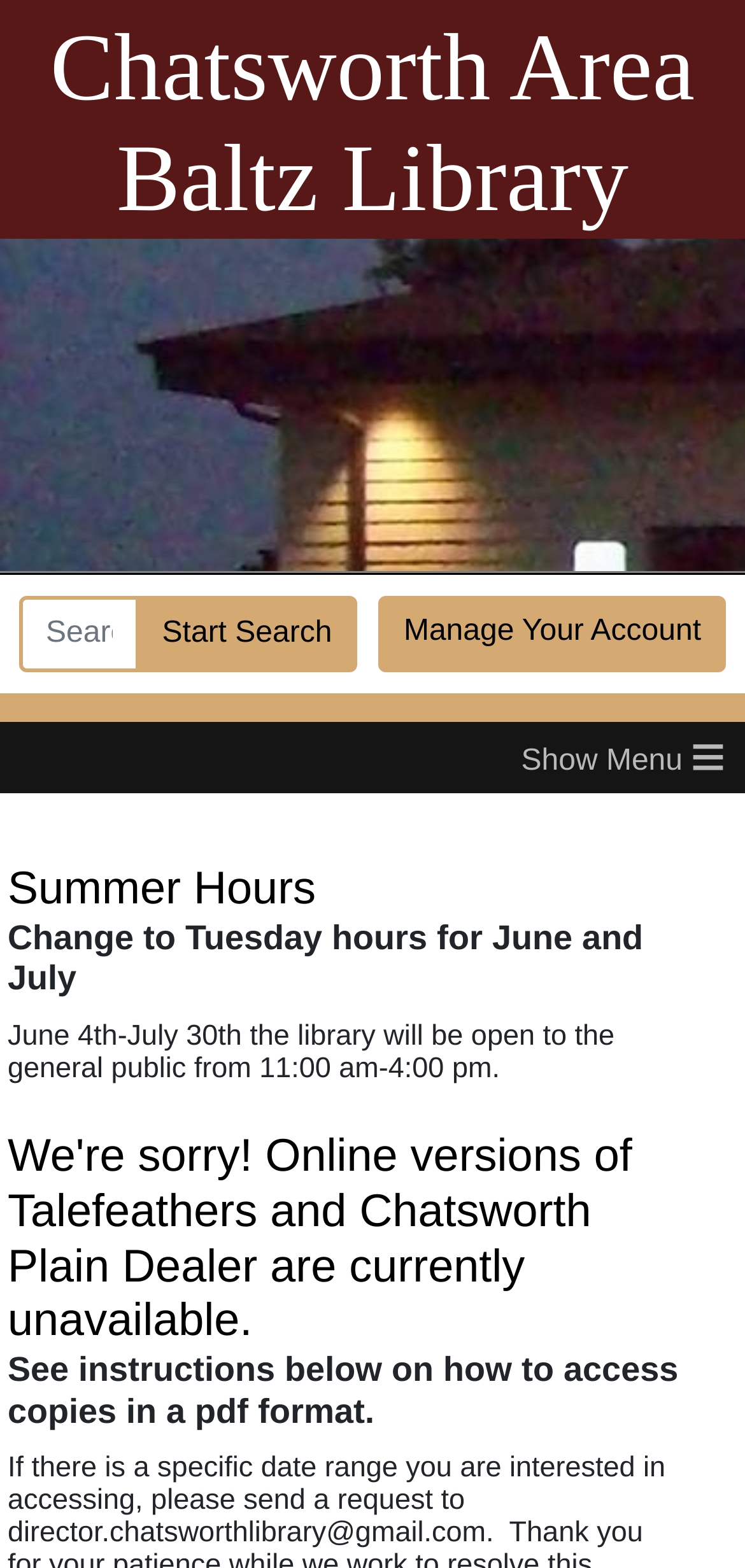What is currently unavailable online?
Give a detailed explanation using the information visible in the image.

I found the answer by reading the heading that apologizes for the unavailability of online versions of Talefeathers and Chatsworth Plain Dealer.